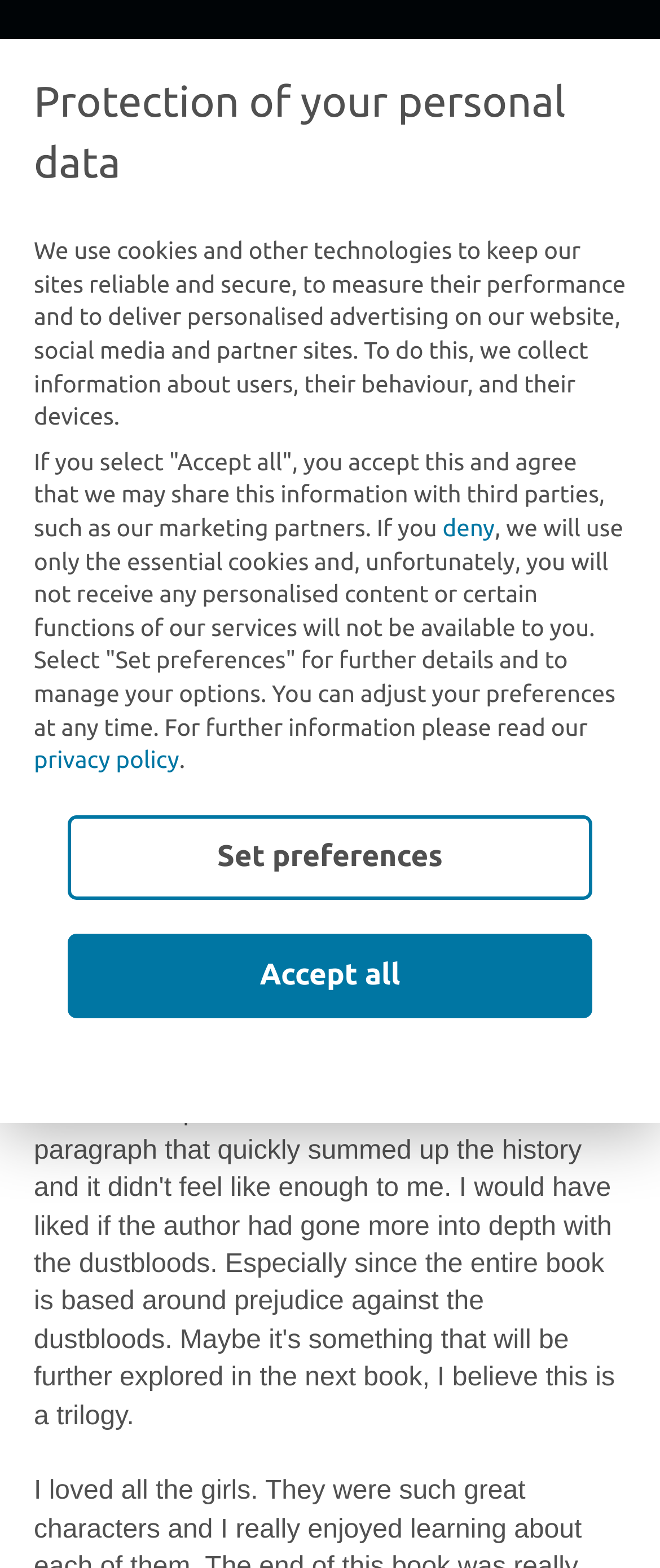Indicate the bounding box coordinates of the element that needs to be clicked to satisfy the following instruction: "Click the CONTACT US link". The coordinates should be four float numbers between 0 and 1, i.e., [left, top, right, bottom].

None